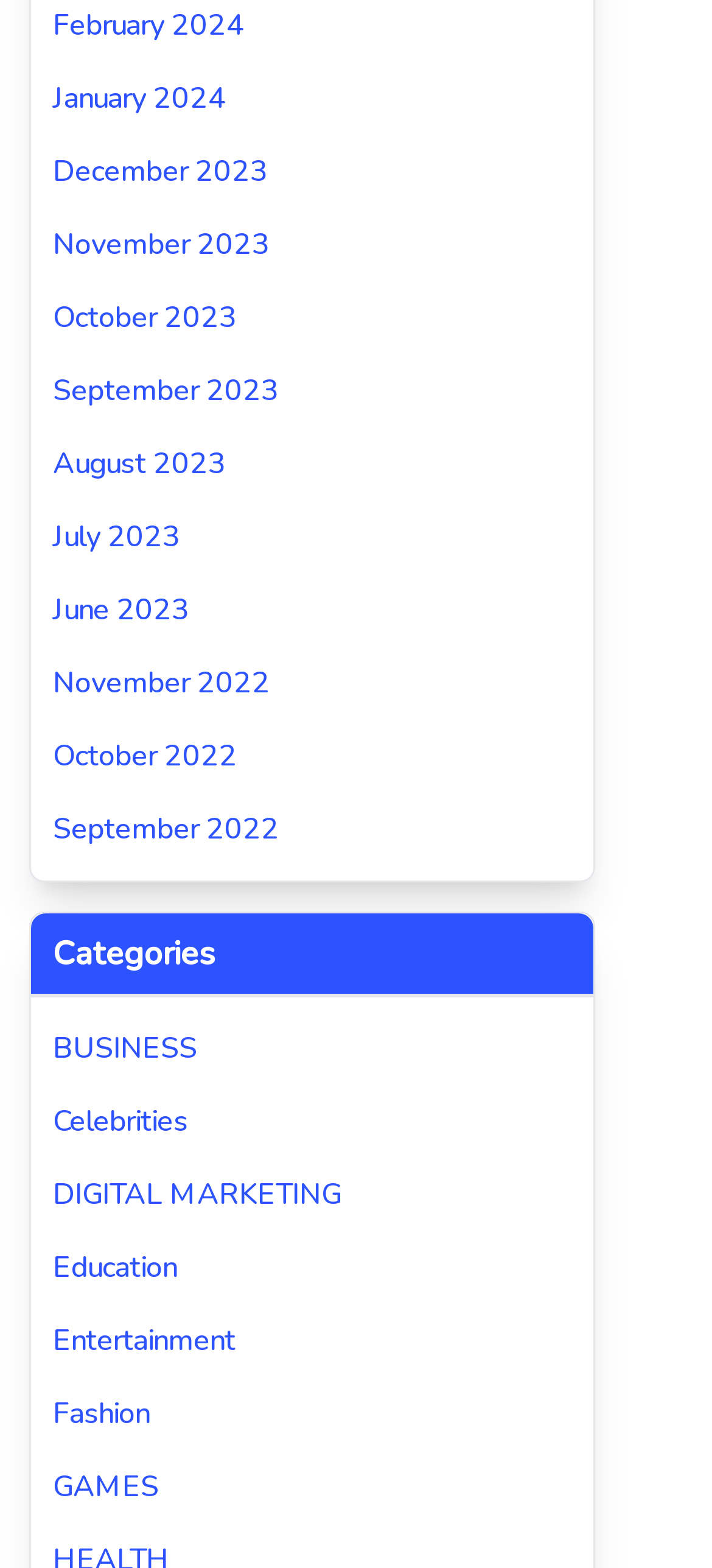Determine the bounding box coordinates for the clickable element required to fulfill the instruction: "Explore Entertainment". Provide the coordinates as four float numbers between 0 and 1, i.e., [left, top, right, bottom].

[0.074, 0.841, 0.803, 0.869]